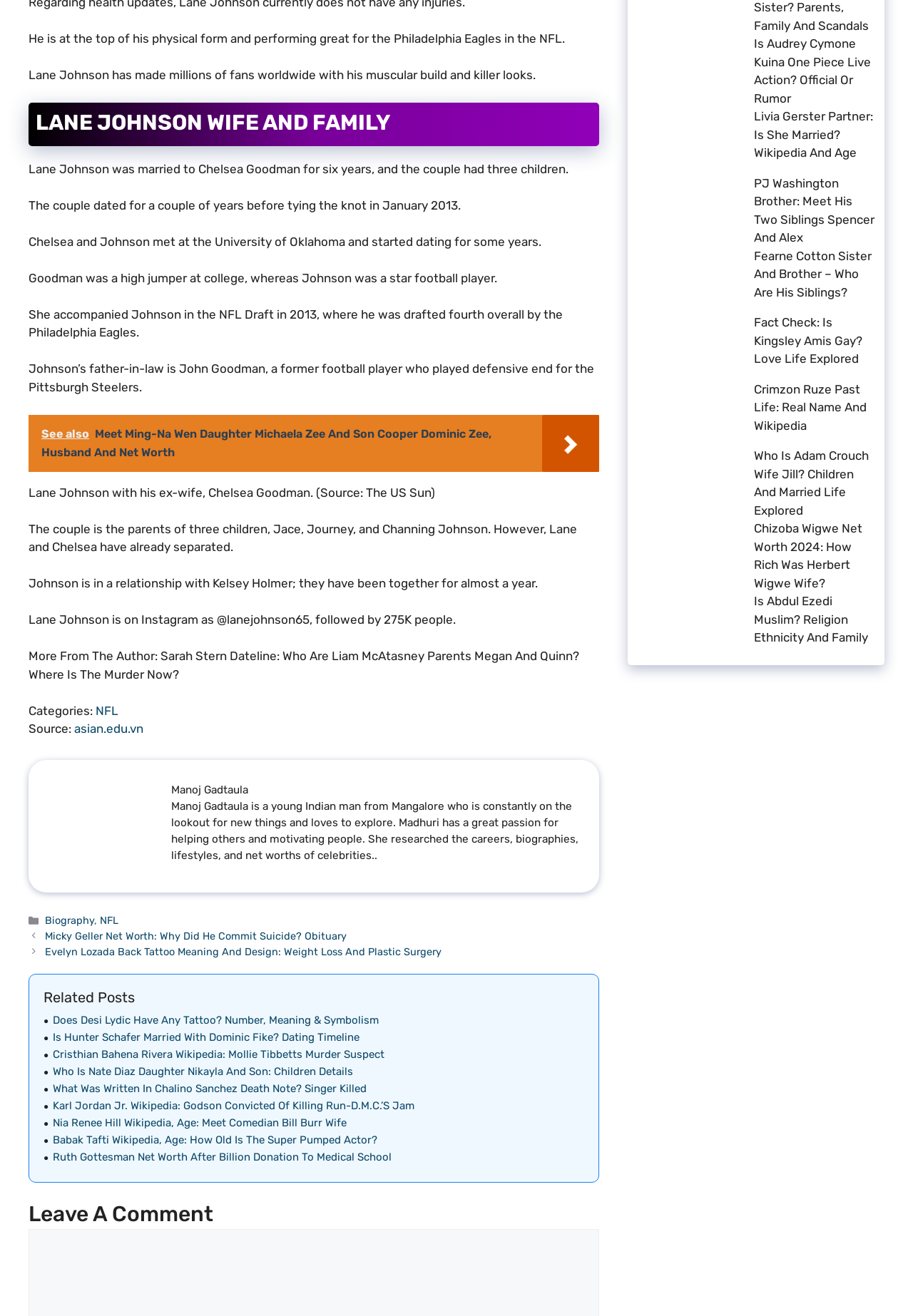Who is Lane Johnson's ex-wife?
Please elaborate on the answer to the question with detailed information.

According to the webpage, Lane Johnson was married to Chelsea Goodman for six years, and they had three children together. This information is mentioned in the paragraph that starts with 'Lane Johnson was married to Chelsea Goodman for six years...'.